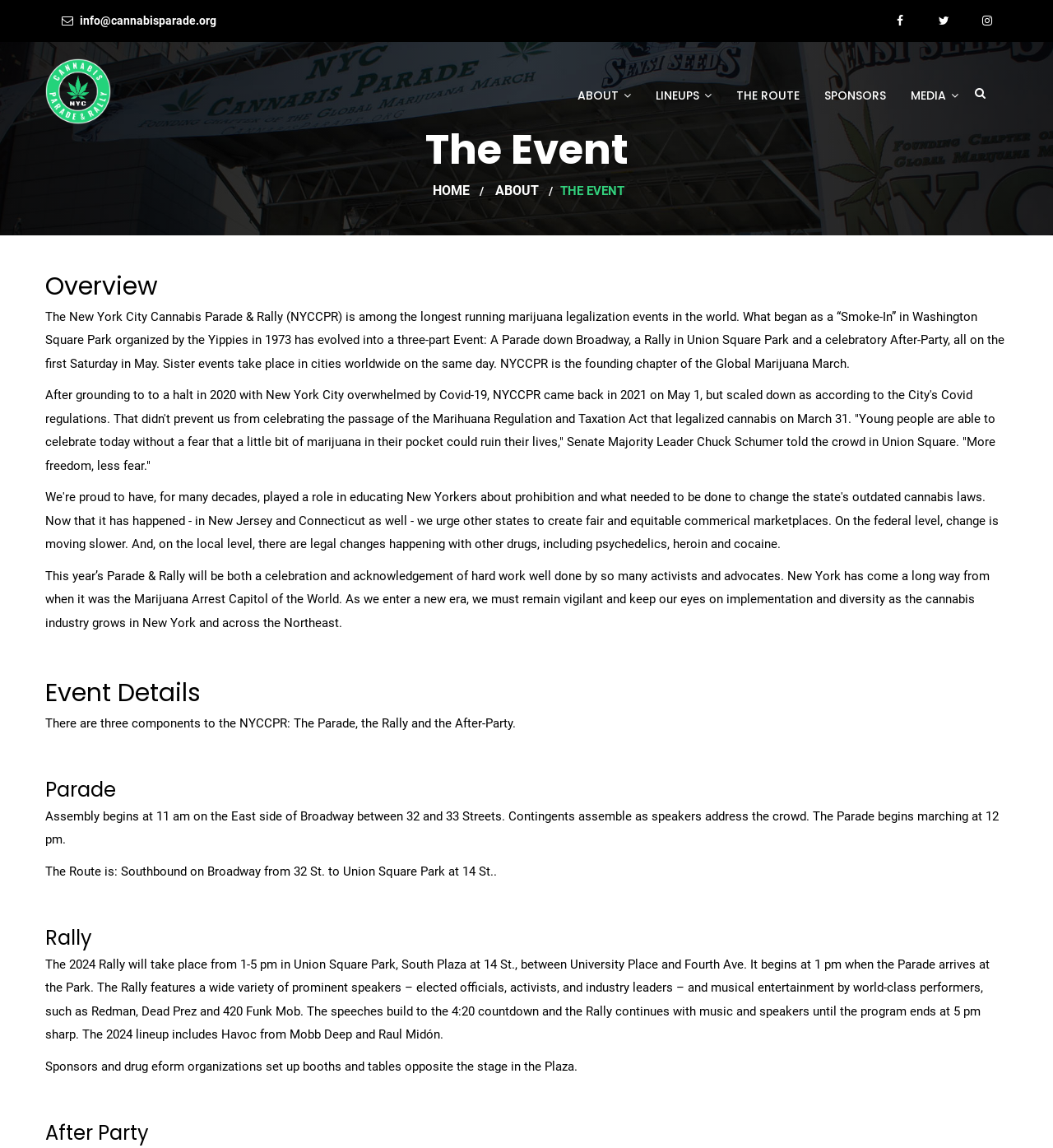What is the email address to contact the event?
Examine the image closely and answer the question with as much detail as possible.

I found the email address by looking at the link element with the OCR text 'info@cannabisparade.org' which has a bounding box coordinate of [0.059, 0.012, 0.205, 0.024].